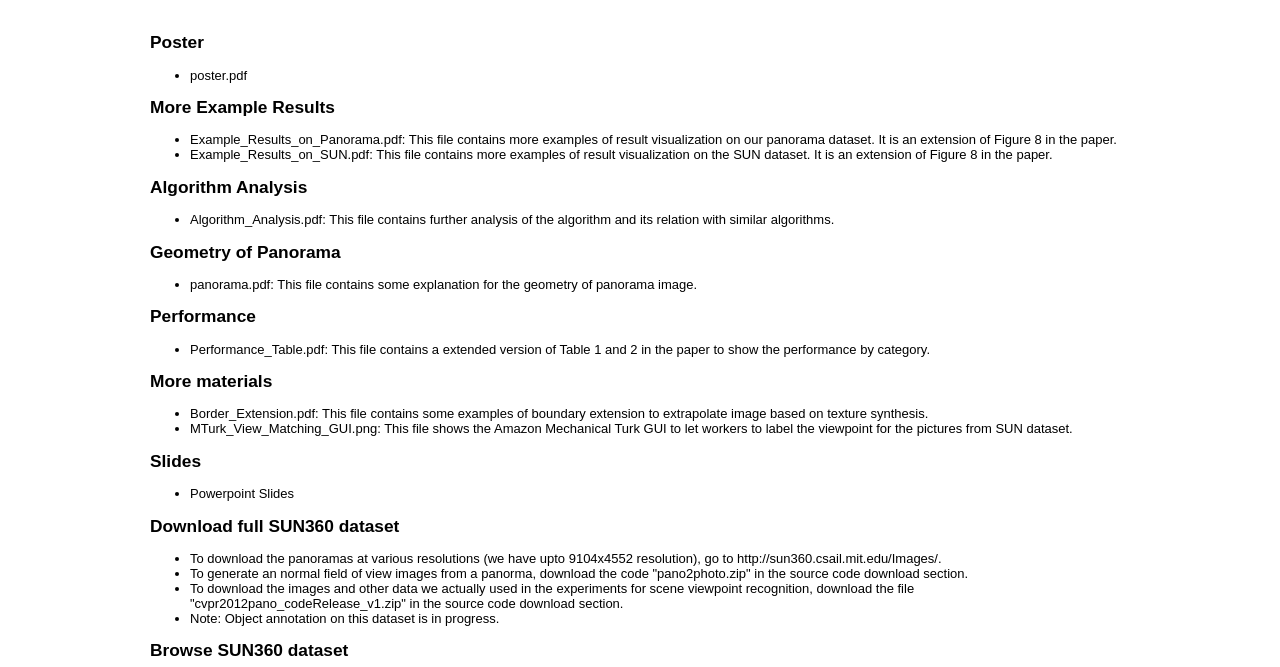Please specify the bounding box coordinates in the format (top-left x, top-left y, bottom-right x, bottom-right y), with values ranging from 0 to 1. Identify the bounding box for the UI component described as follows: Powerpoint Slides

[0.148, 0.729, 0.23, 0.751]